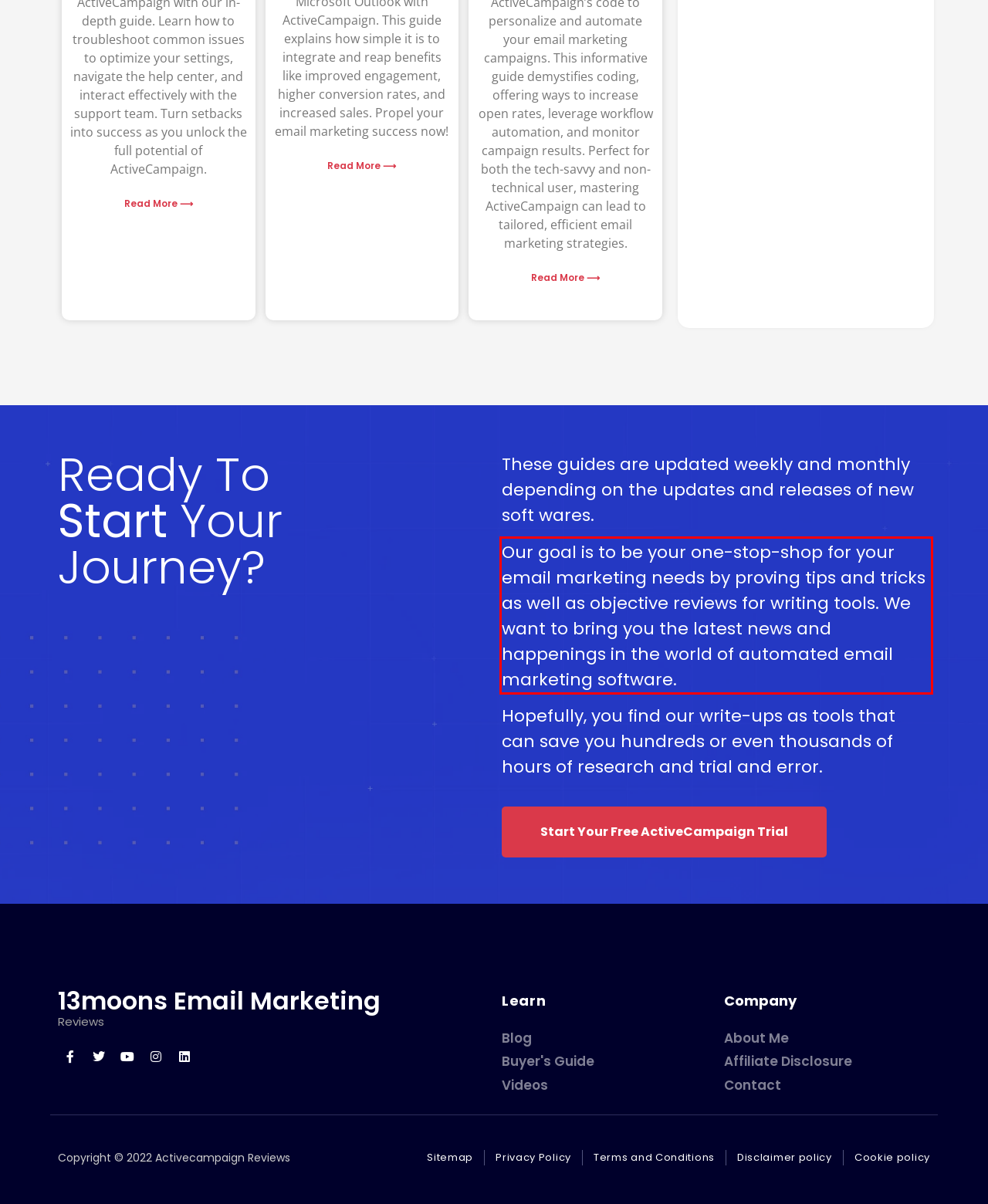You are given a screenshot showing a webpage with a red bounding box. Perform OCR to capture the text within the red bounding box.

Our goal is to be your one-stop-shop for your email marketing needs by proving tips and tricks as well as objective reviews for writing tools. We want to bring you the latest news and happenings in the world of automated email marketing software.